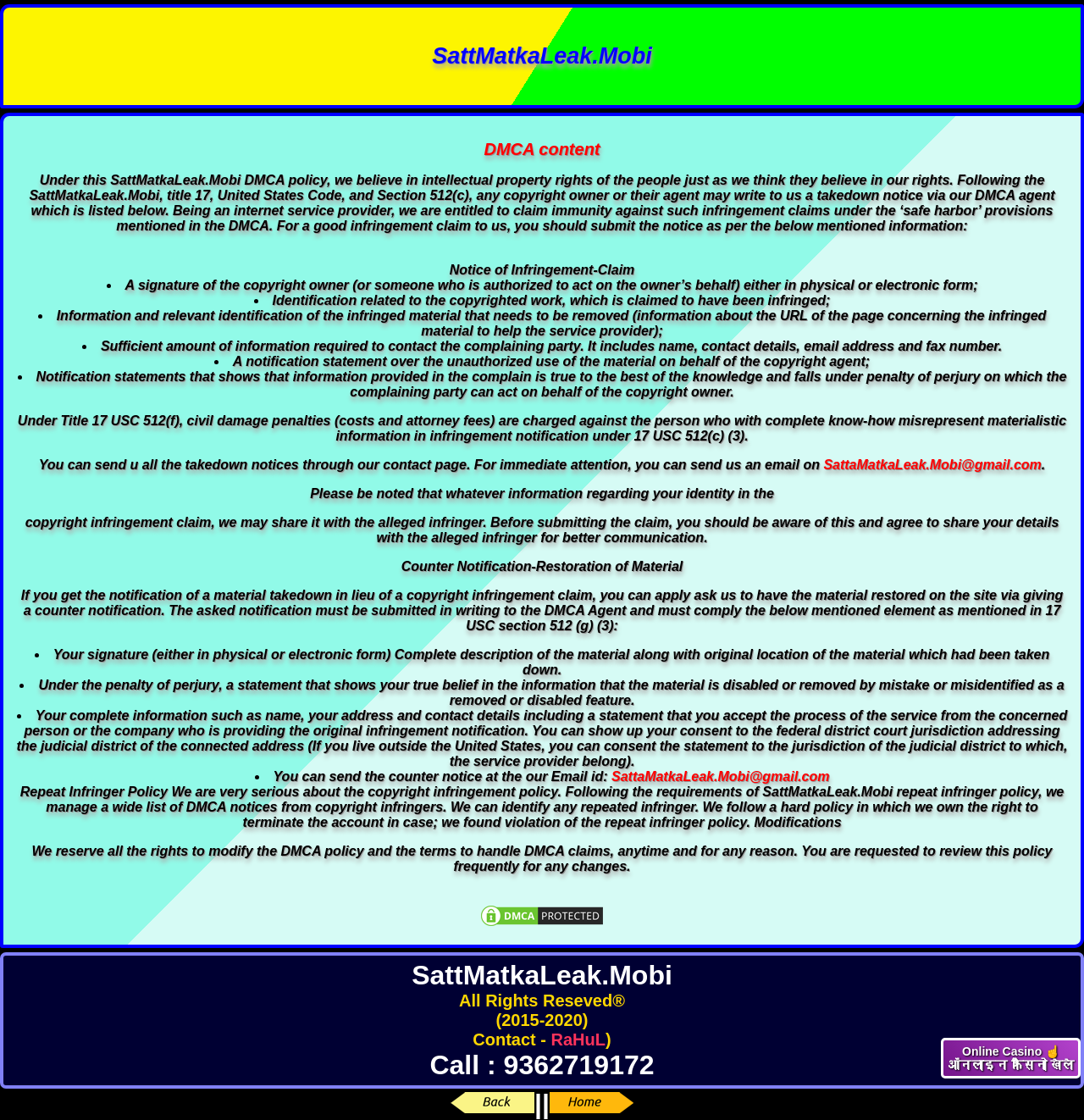Can I restore removed material?
Using the information from the image, answer the question thoroughly.

If material is removed due to a copyright infringement claim, the webpage explains that users can submit a counter notification to have the material restored, which must include a signature, description of the material, and a statement that the material was removed by mistake or misidentification.